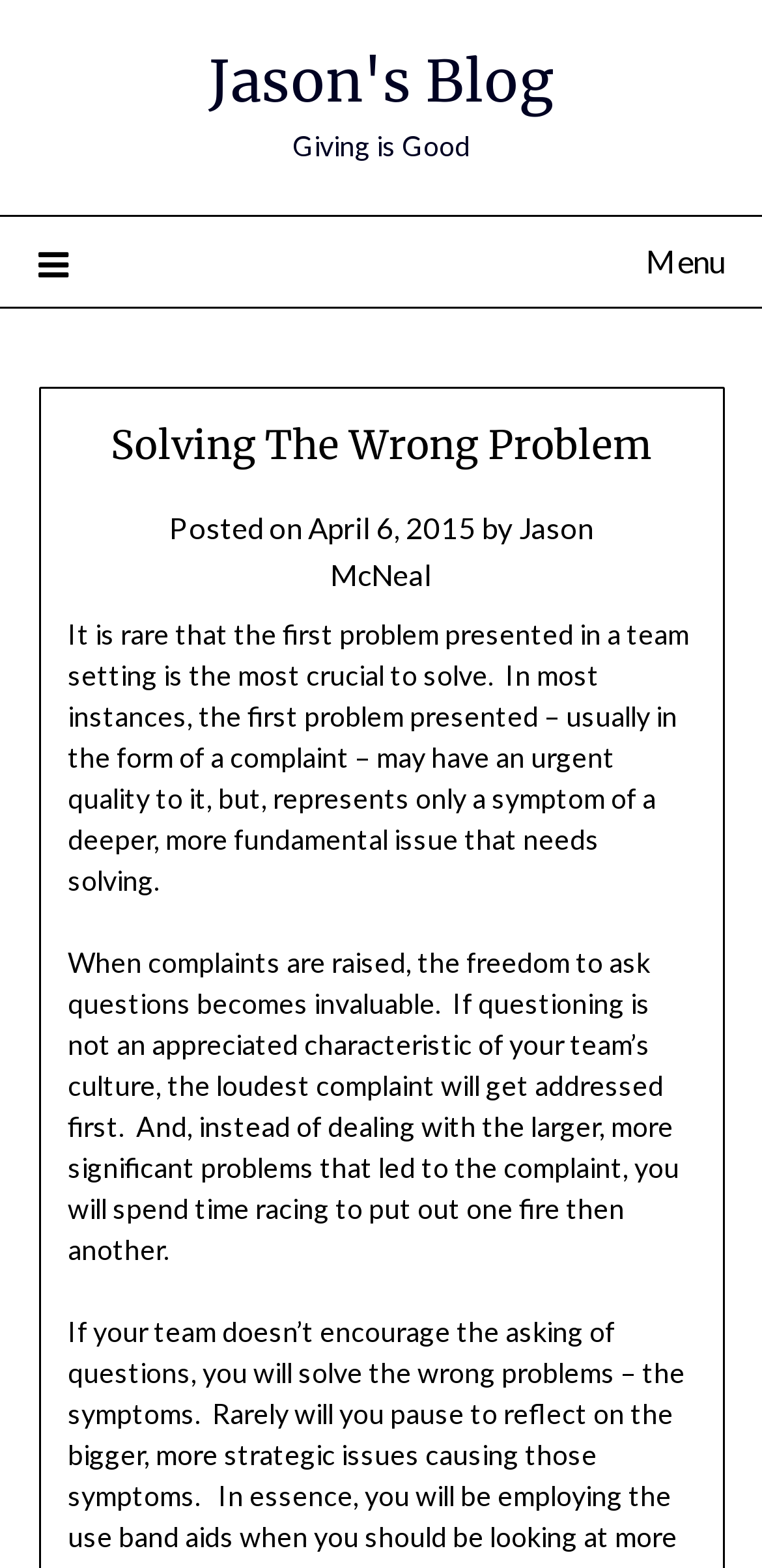Answer in one word or a short phrase: 
What happens when a team doesn't appreciate questioning?

They address the loudest complaint first